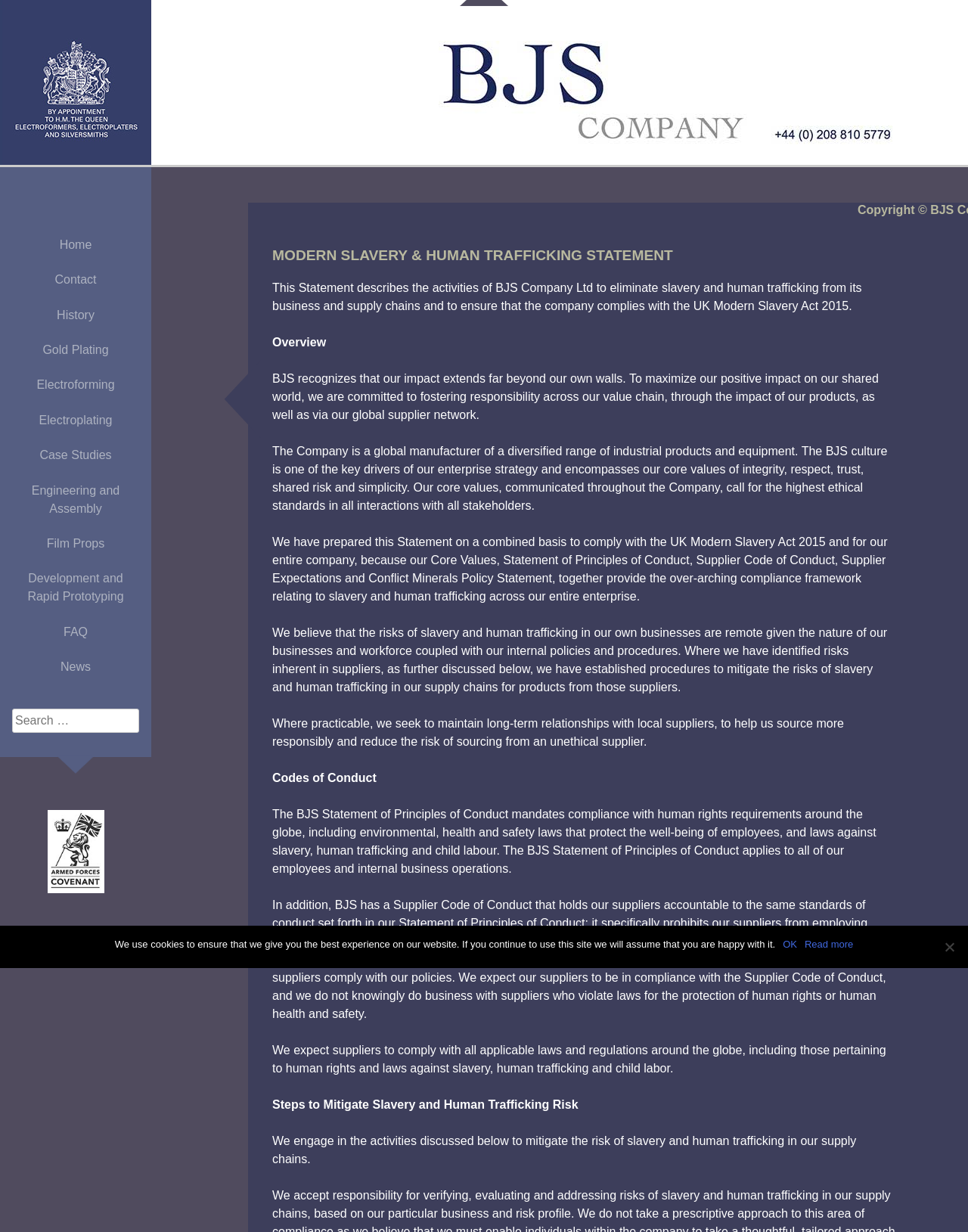Predict the bounding box coordinates for the UI element described as: "Events". The coordinates should be four float numbers between 0 and 1, presented as [left, top, right, bottom].

None